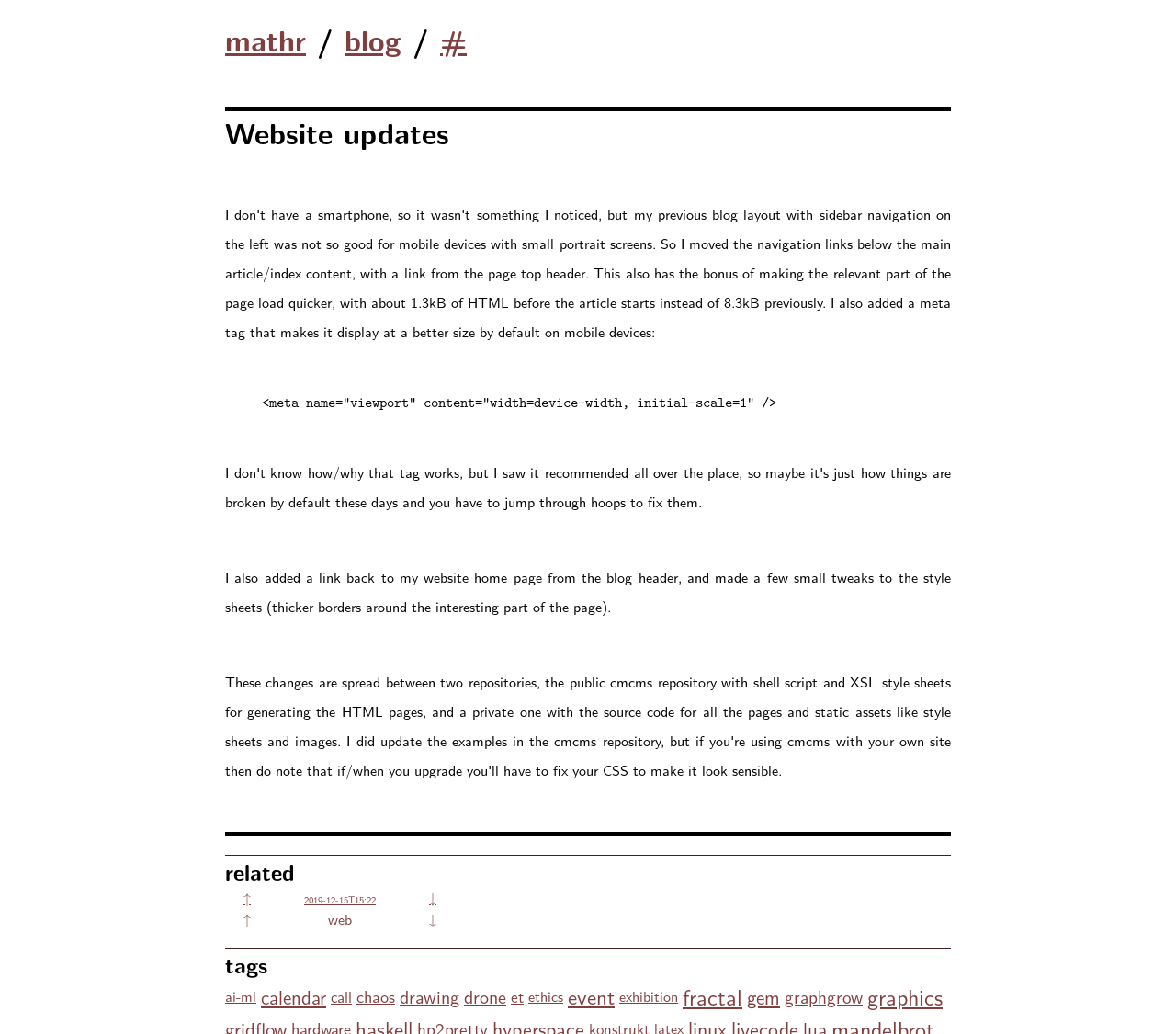What changes were made to the website?
Please look at the screenshot and answer using one word or phrase.

Added link to home page and tweaked style sheets